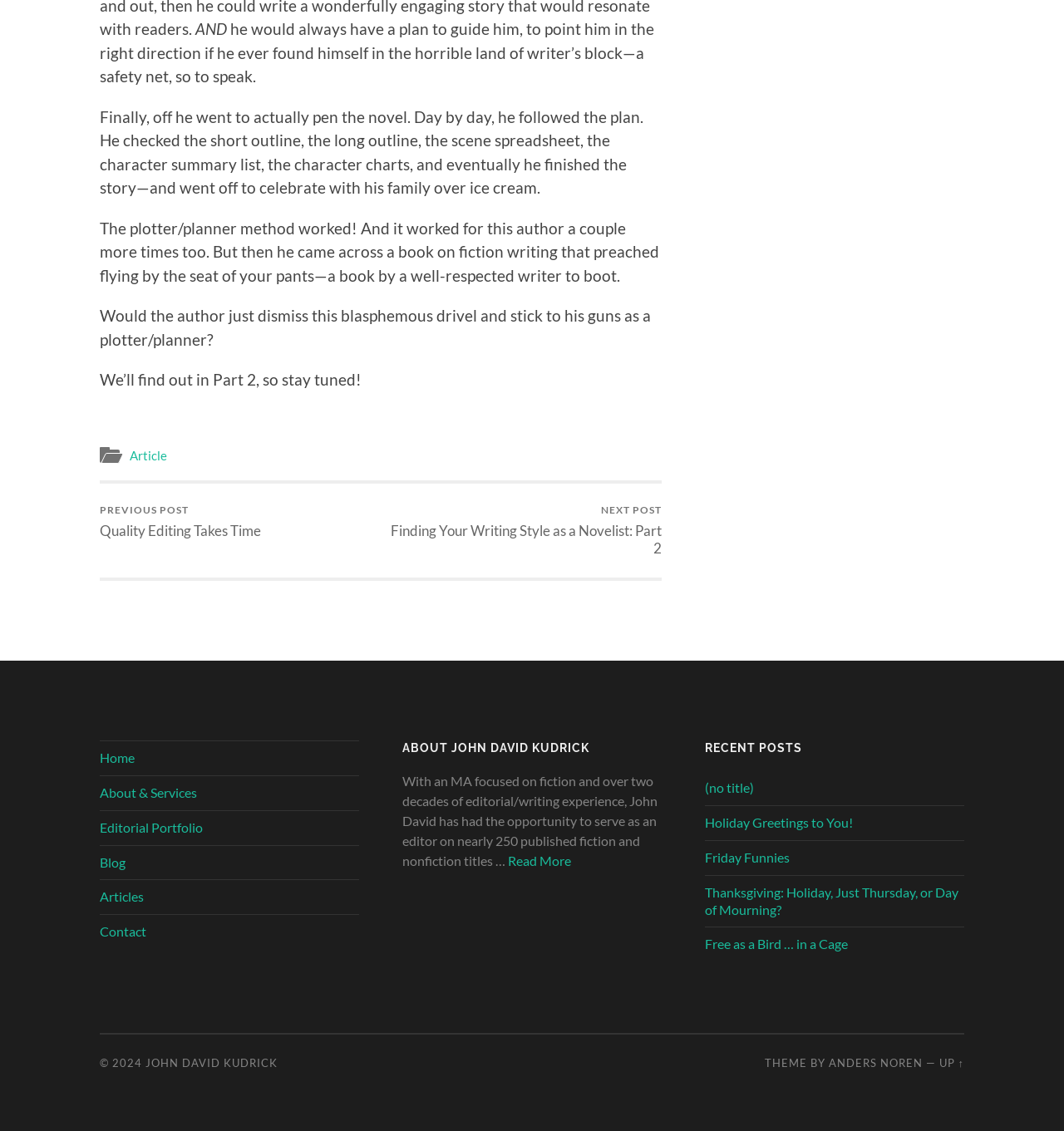Please determine the bounding box coordinates of the element to click on in order to accomplish the following task: "view previous post". Ensure the coordinates are four float numbers ranging from 0 to 1, i.e., [left, top, right, bottom].

[0.094, 0.427, 0.245, 0.495]